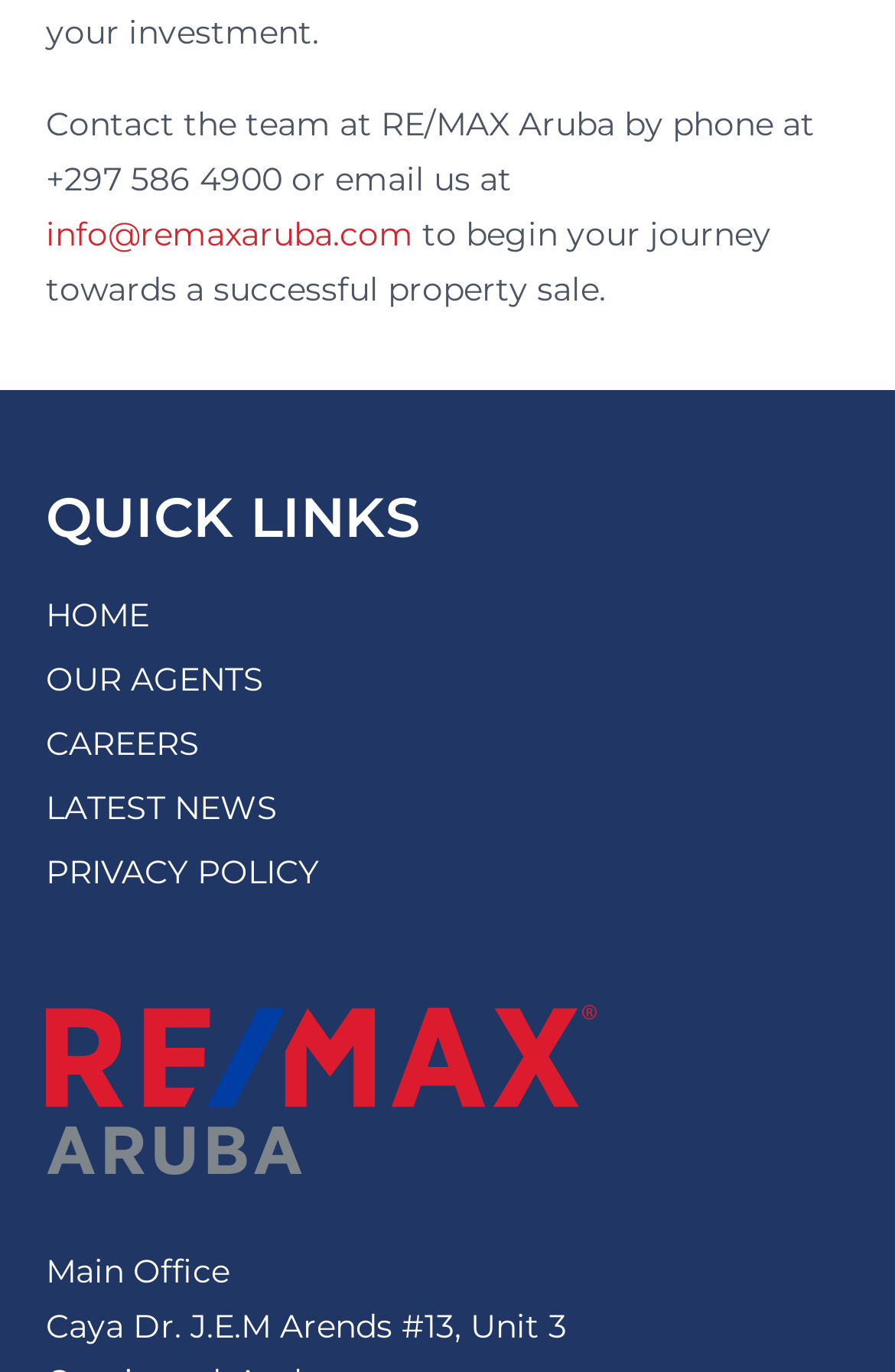What is the name of the company?
Respond to the question with a well-detailed and thorough answer.

The company name can be found in the image element at the top of the page, which displays the logo and name 'RE/MAX Aruba'.